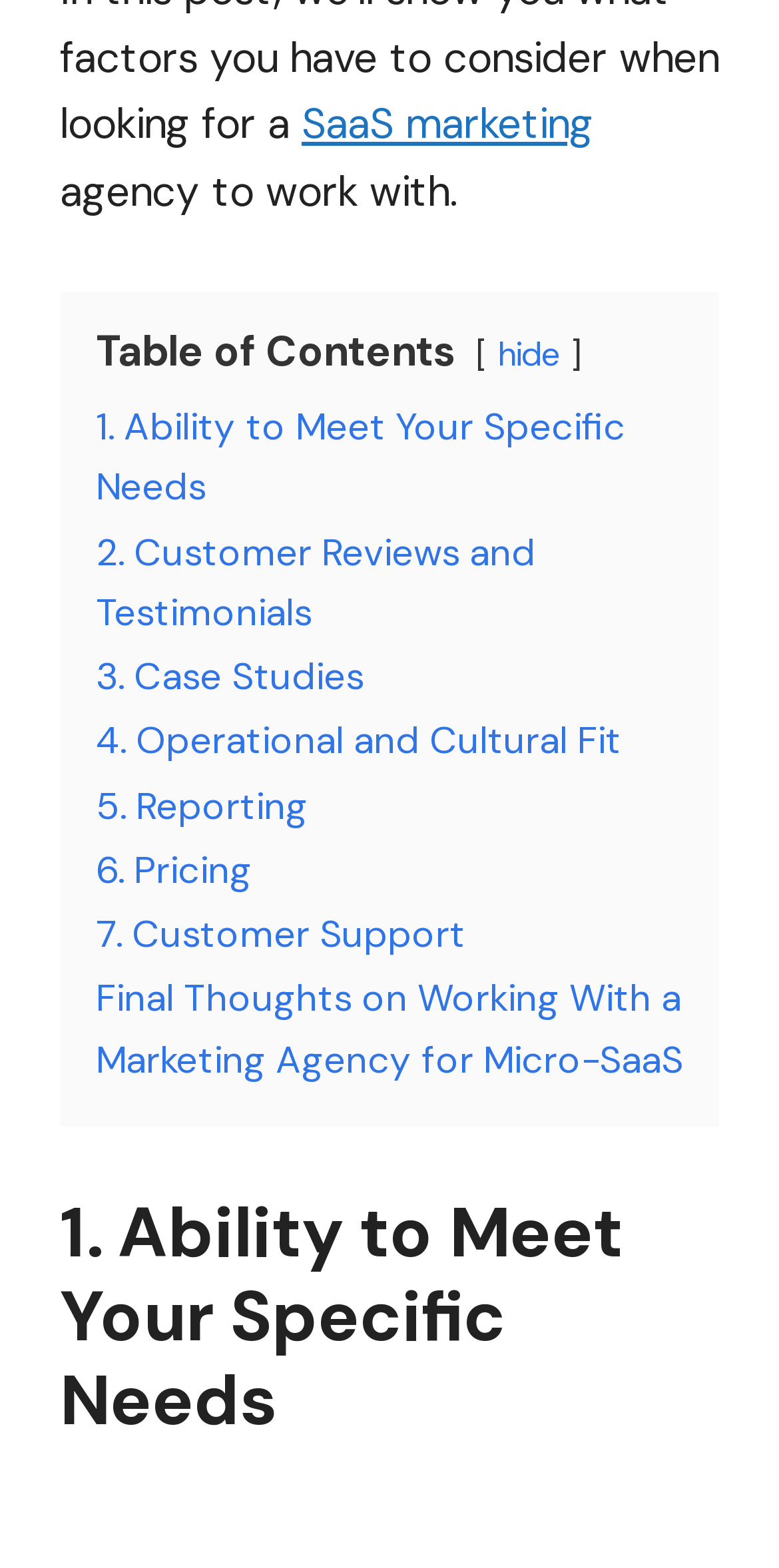How many criteria are listed for choosing a marketing agency?
Based on the screenshot, provide your answer in one word or phrase.

7